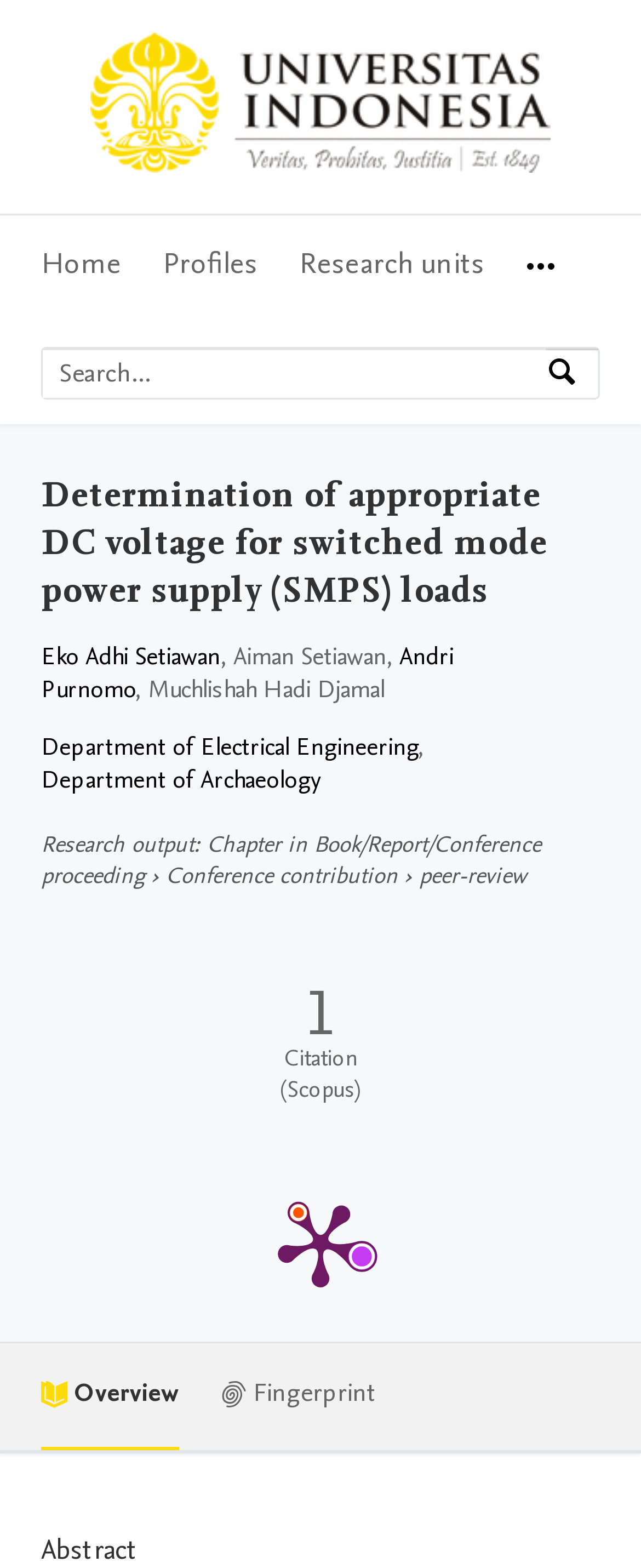Provide a single word or phrase answer to the question: 
How many authors are listed?

3